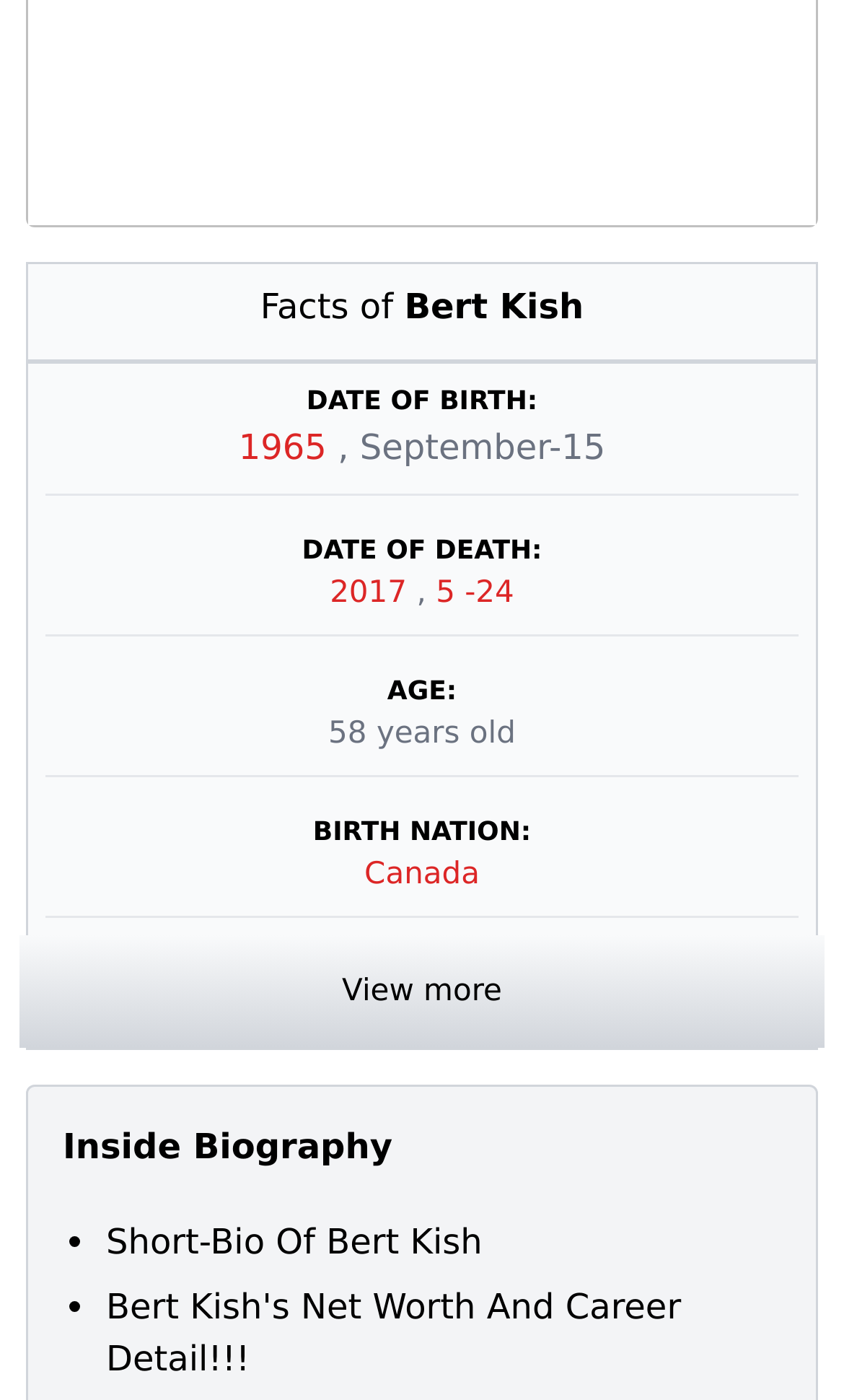Identify the bounding box coordinates for the UI element described as follows: "Short-Bio Of Bert Kish". Ensure the coordinates are four float numbers between 0 and 1, formatted as [left, top, right, bottom].

[0.126, 0.872, 0.572, 0.902]